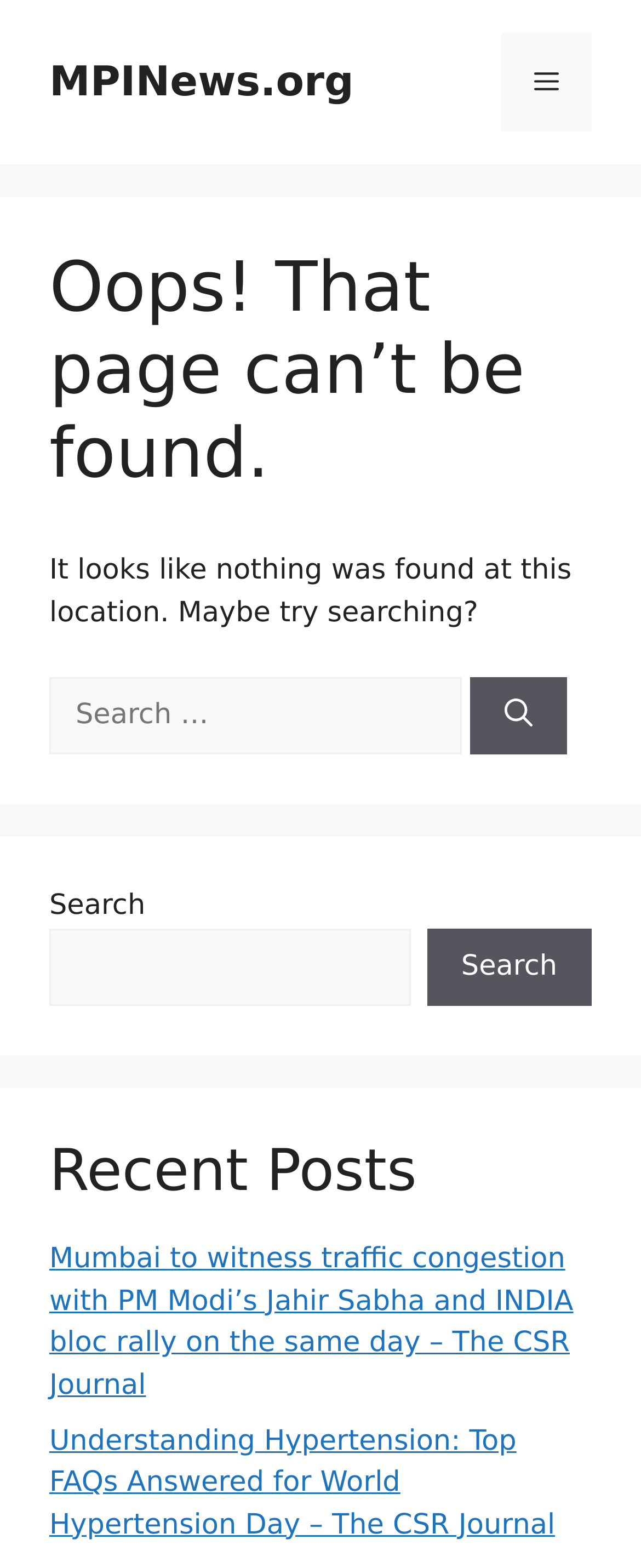Determine the bounding box coordinates for the UI element with the following description: "MPINews.org". The coordinates should be four float numbers between 0 and 1, represented as [left, top, right, bottom].

[0.077, 0.037, 0.552, 0.067]